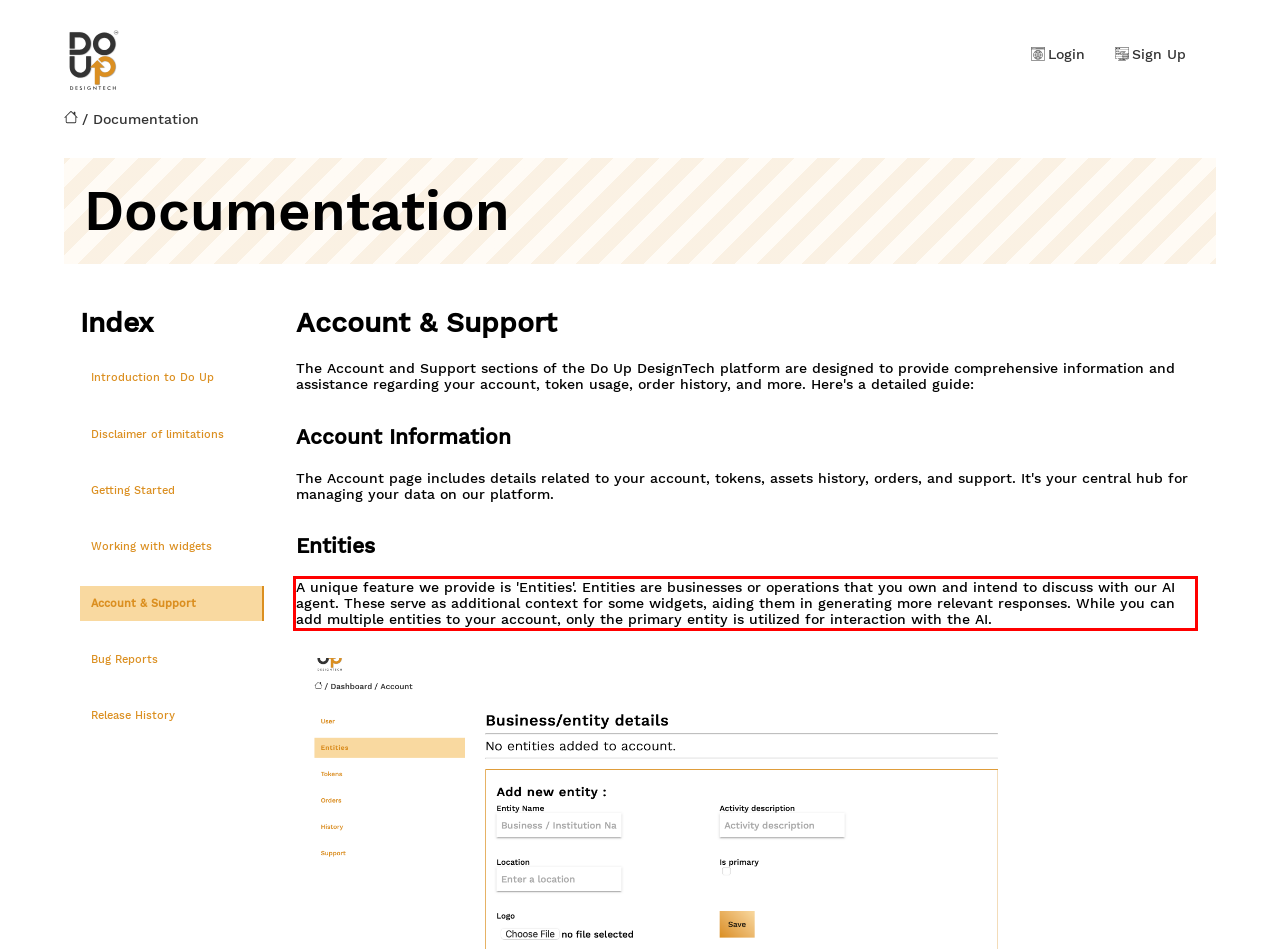Examine the webpage screenshot and use OCR to recognize and output the text within the red bounding box.

A unique feature we provide is 'Entities'. Entities are businesses or operations that you own and intend to discuss with our AI agent. These serve as additional context for some widgets, aiding them in generating more relevant responses. While you can add multiple entities to your account, only the primary entity is utilized for interaction with the AI.